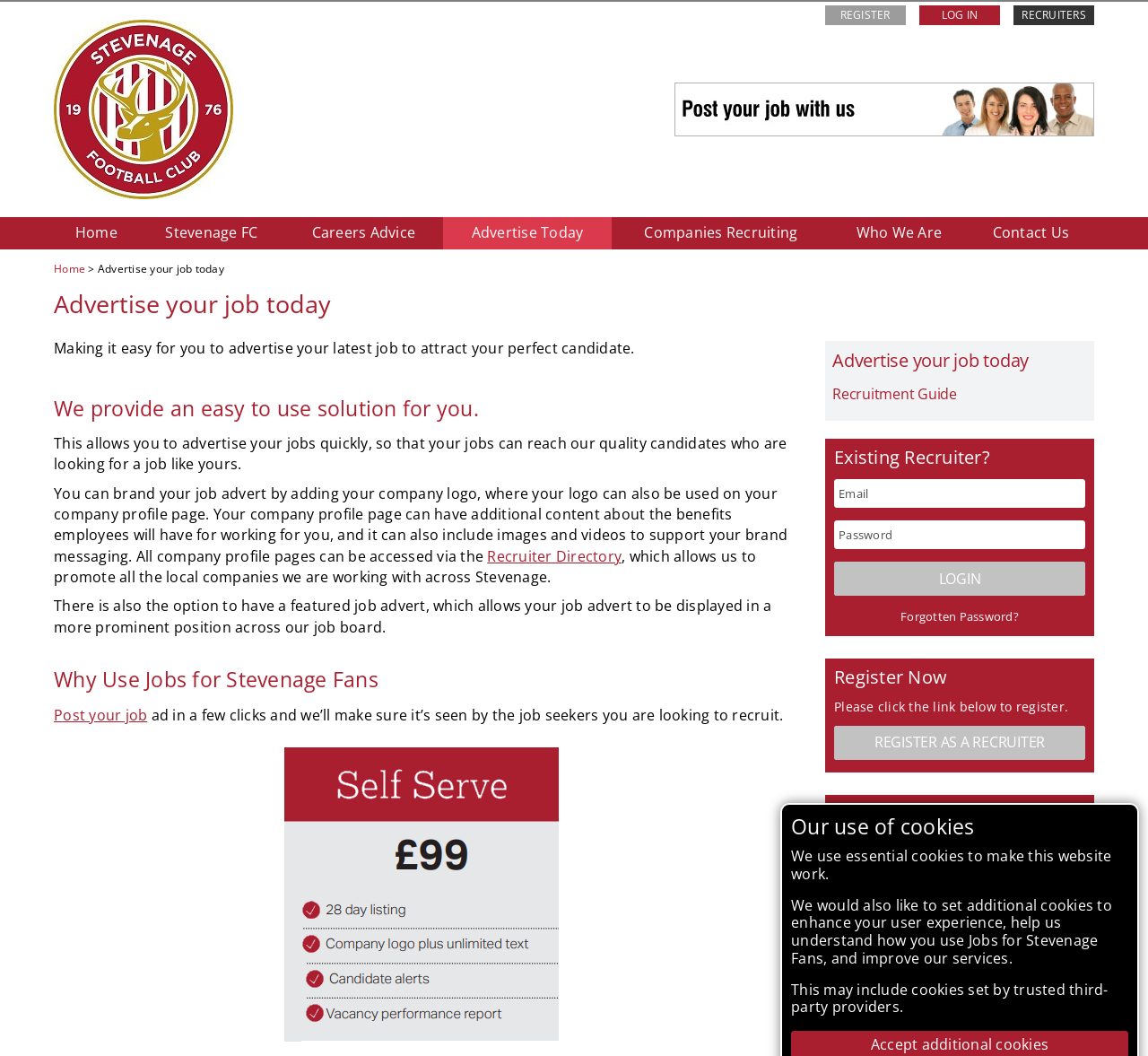Locate the primary heading on the webpage and return its text.

Advertise your job today